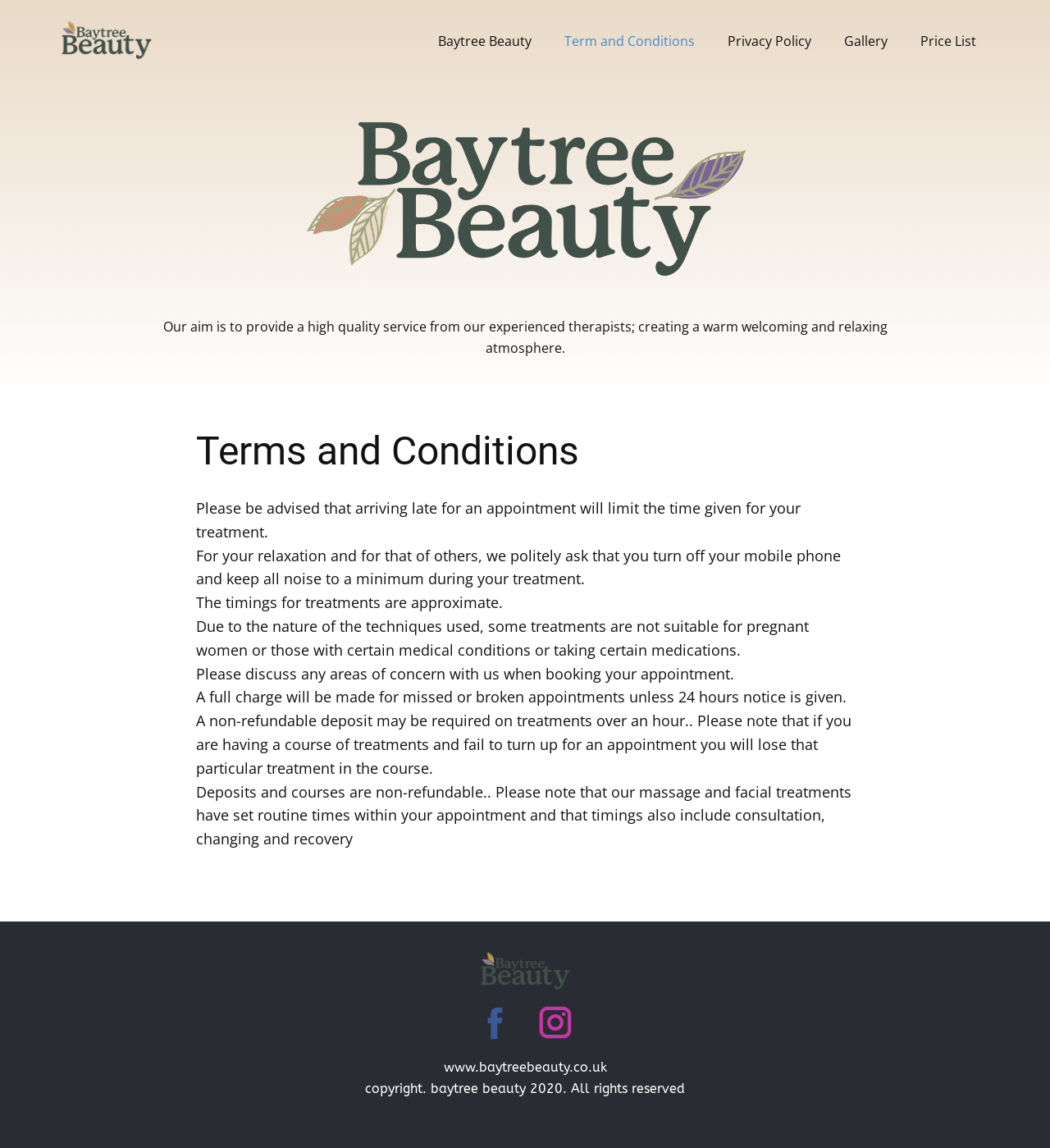Find the primary header on the webpage and provide its text.

Terms and Conditions